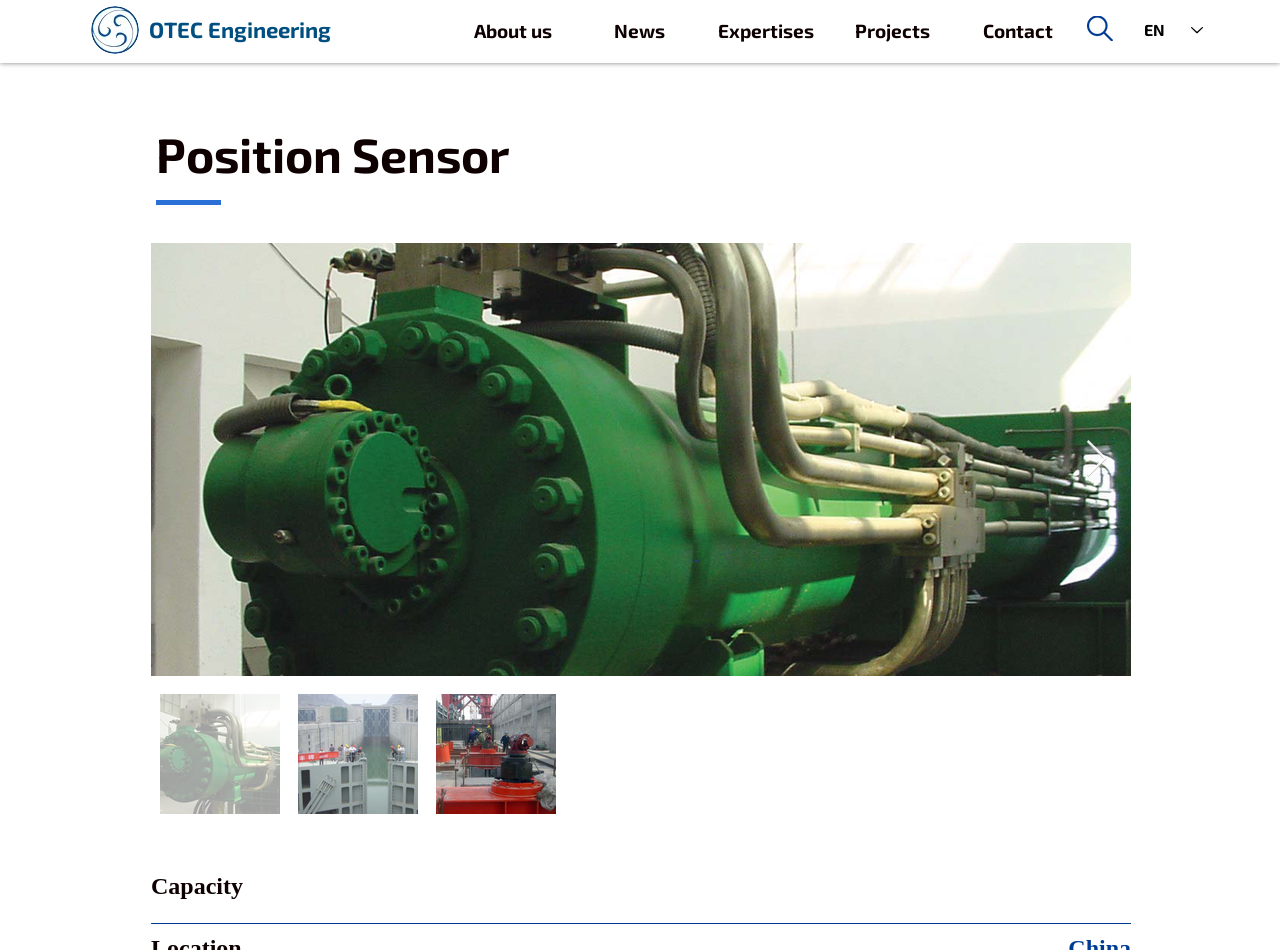Identify the bounding box coordinates necessary to click and complete the given instruction: "Select a language".

[0.882, 0.008, 0.952, 0.056]